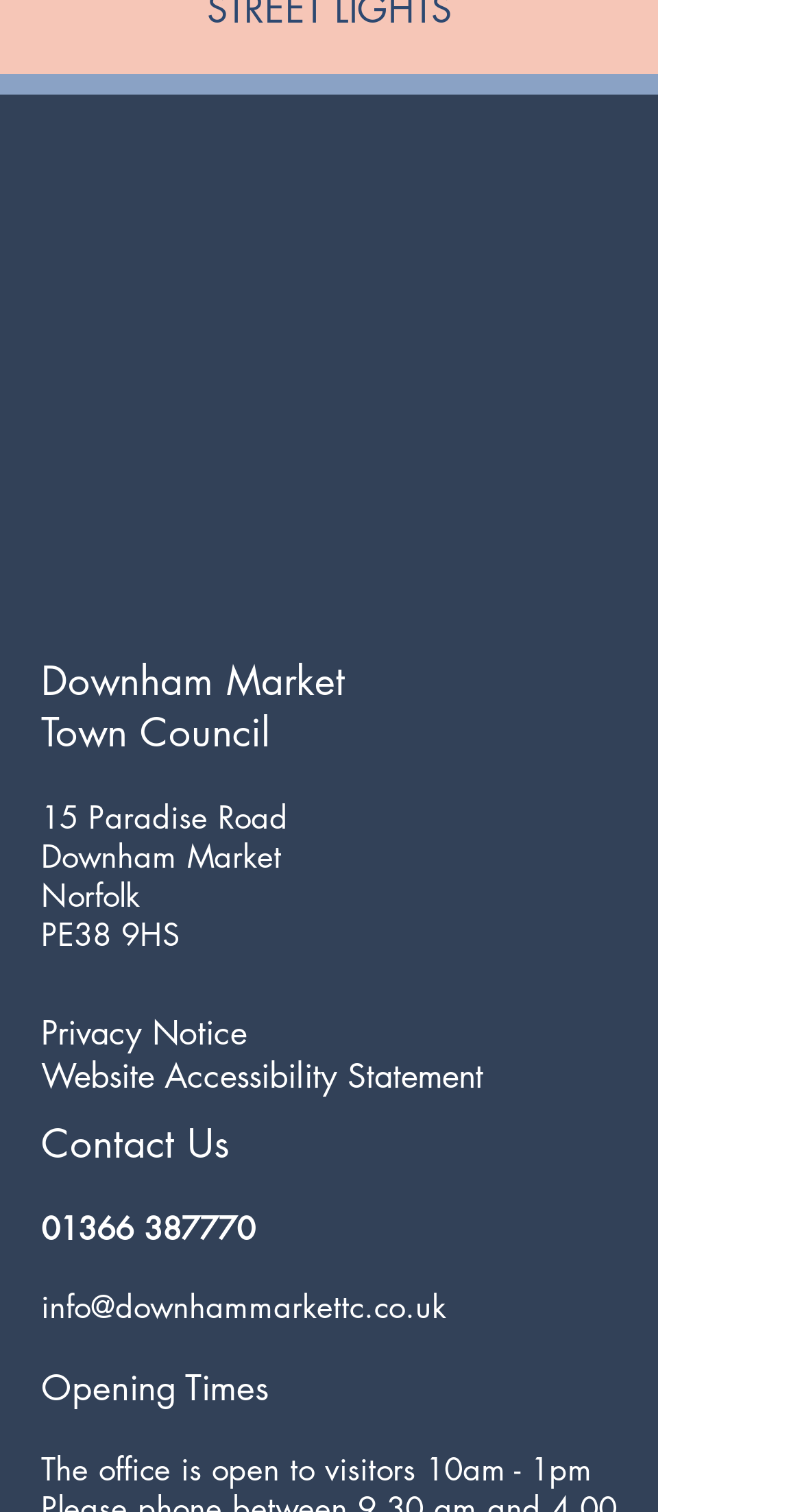Locate the UI element described by Privacy Notice in the provided webpage screenshot. Return the bounding box coordinates in the format (top-left x, top-left y, bottom-right x, bottom-right y), ensuring all values are between 0 and 1.

[0.051, 0.67, 0.308, 0.698]